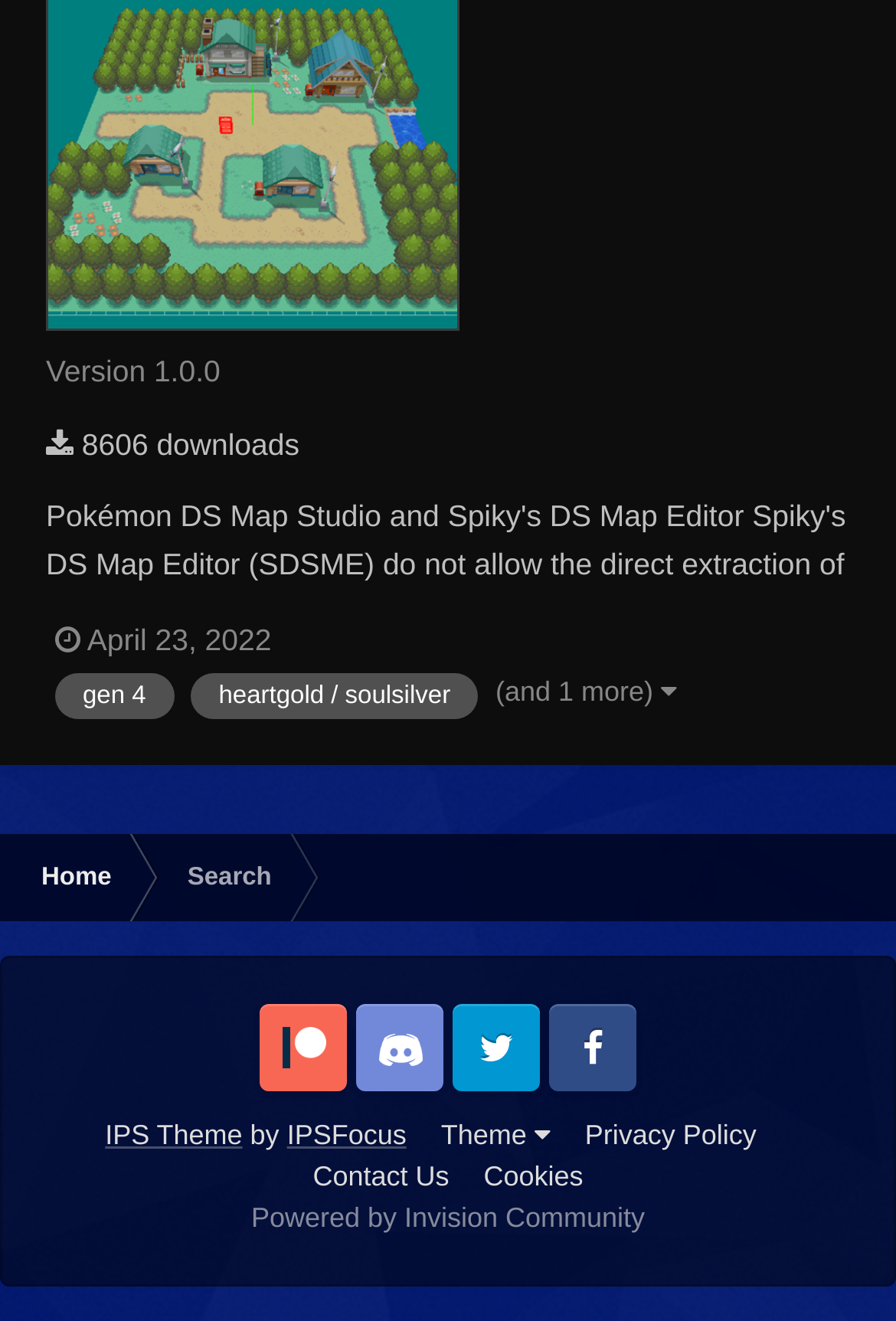Can you find the bounding box coordinates of the area I should click to execute the following instruction: "visit IPSFocus website"?

[0.32, 0.847, 0.454, 0.872]